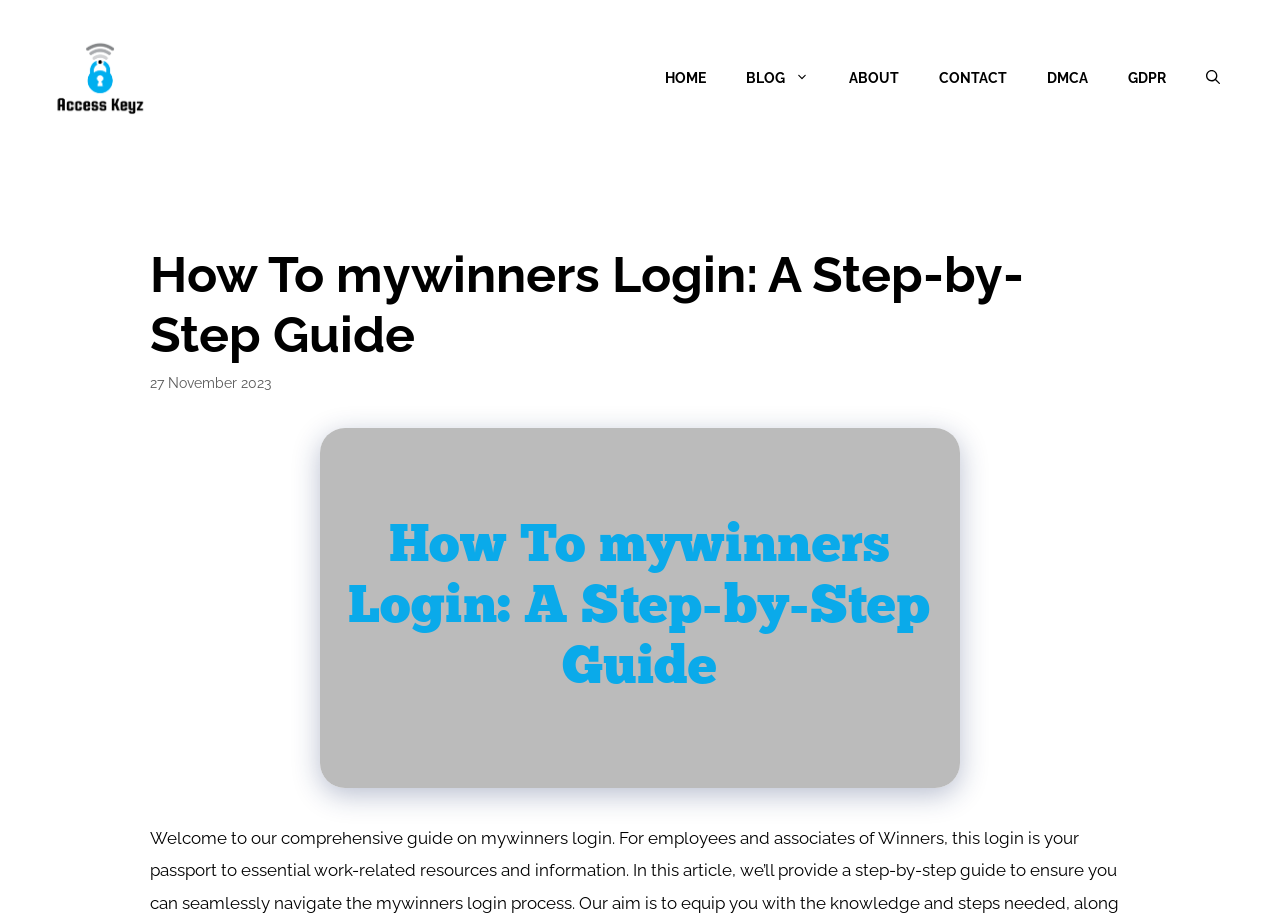How many sections are visible on the webpage?
Answer with a single word or phrase by referring to the visual content.

3